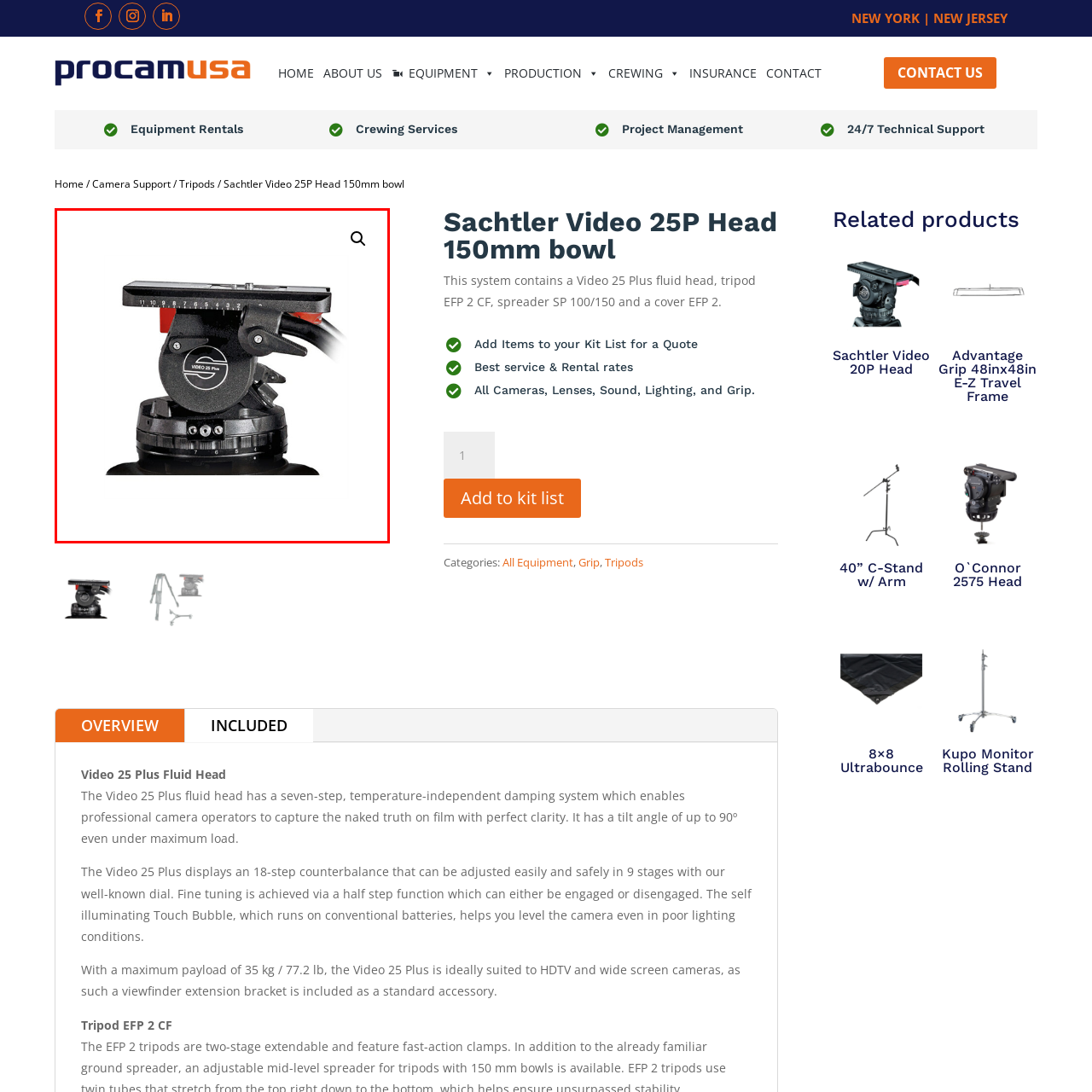What is the purpose of the adjustable counterbalance system?
Take a look at the image highlighted by the red bounding box and provide a detailed answer to the question.

The adjustable counterbalance system allows operators to fine-tune the weight distribution for various camera setups, ensuring that the camera is properly balanced and stable during filming.